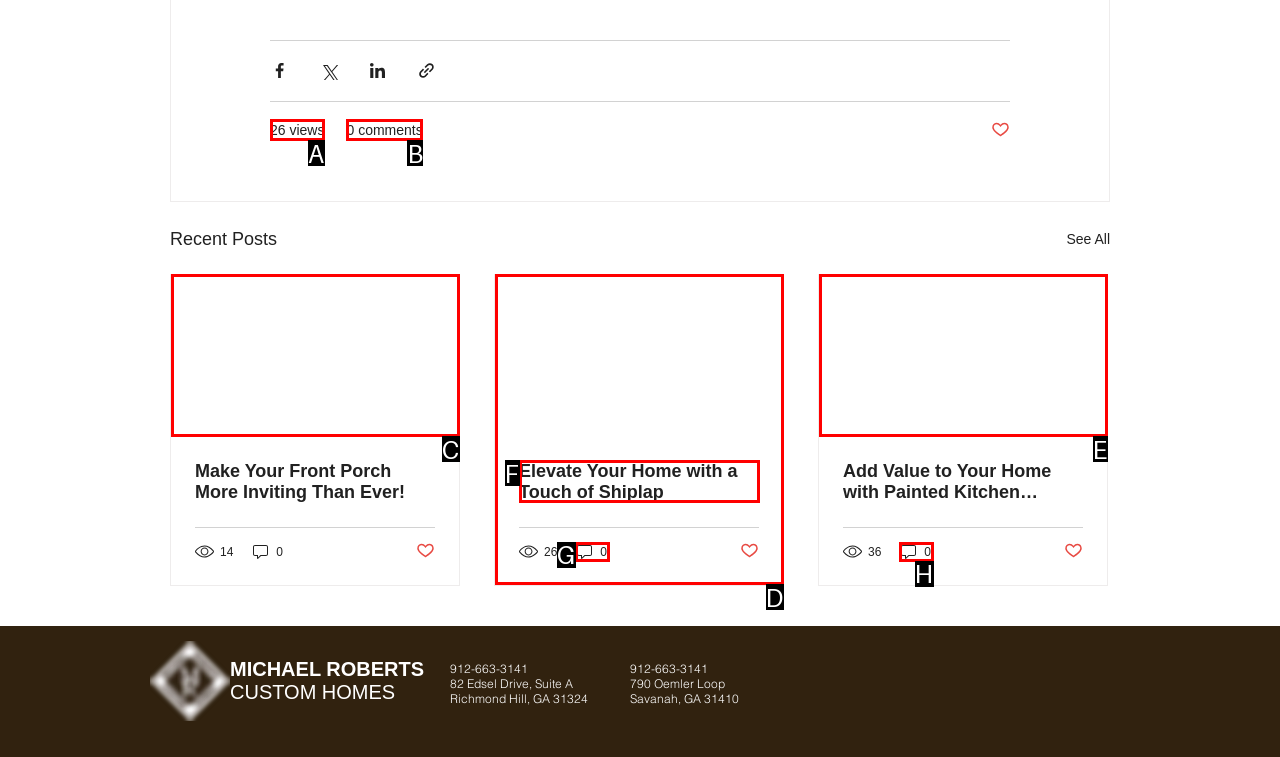Determine the option that aligns with this description: 0 comments
Reply with the option's letter directly.

B